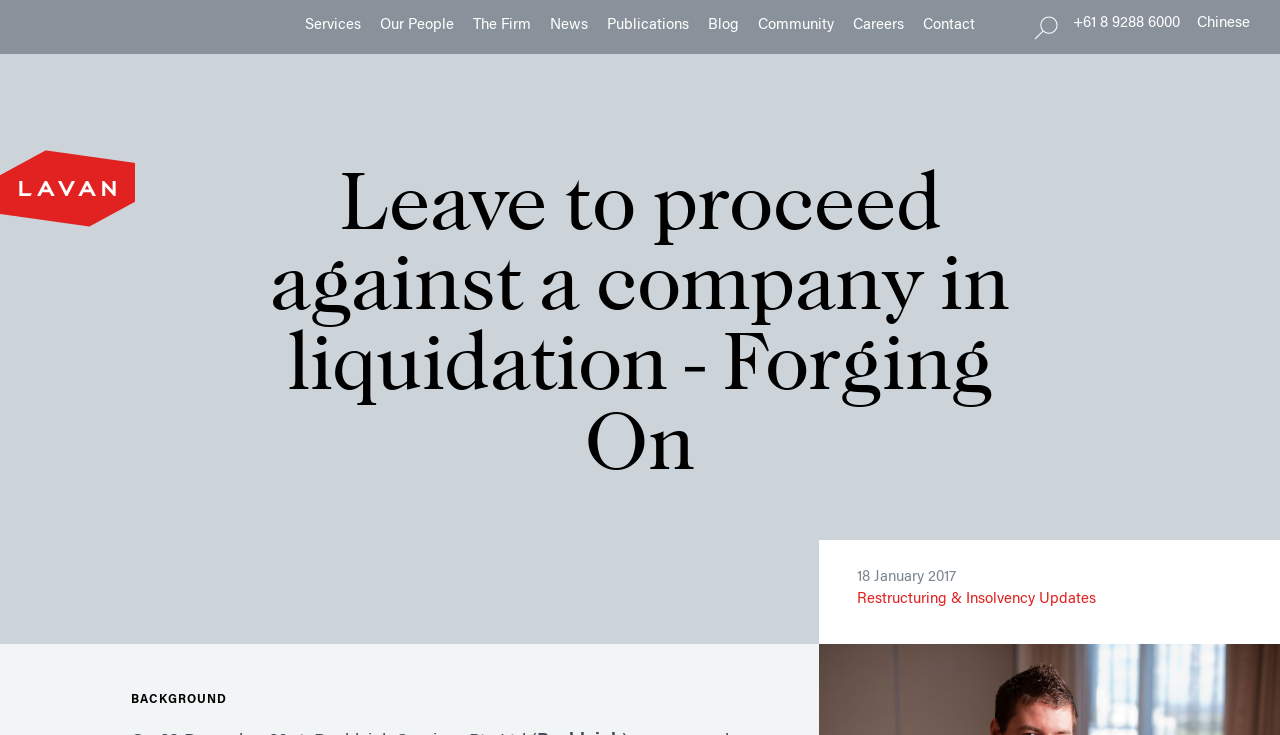What is the topic of the webpage?
Using the image, provide a detailed and thorough answer to the question.

The topic of the webpage can be inferred from the link 'Restructuring & Insolvency Updates' and the heading 'Leave to proceed against a company in liquidation - Forging On'. The webpage is likely discussing restructuring and insolvency updates.